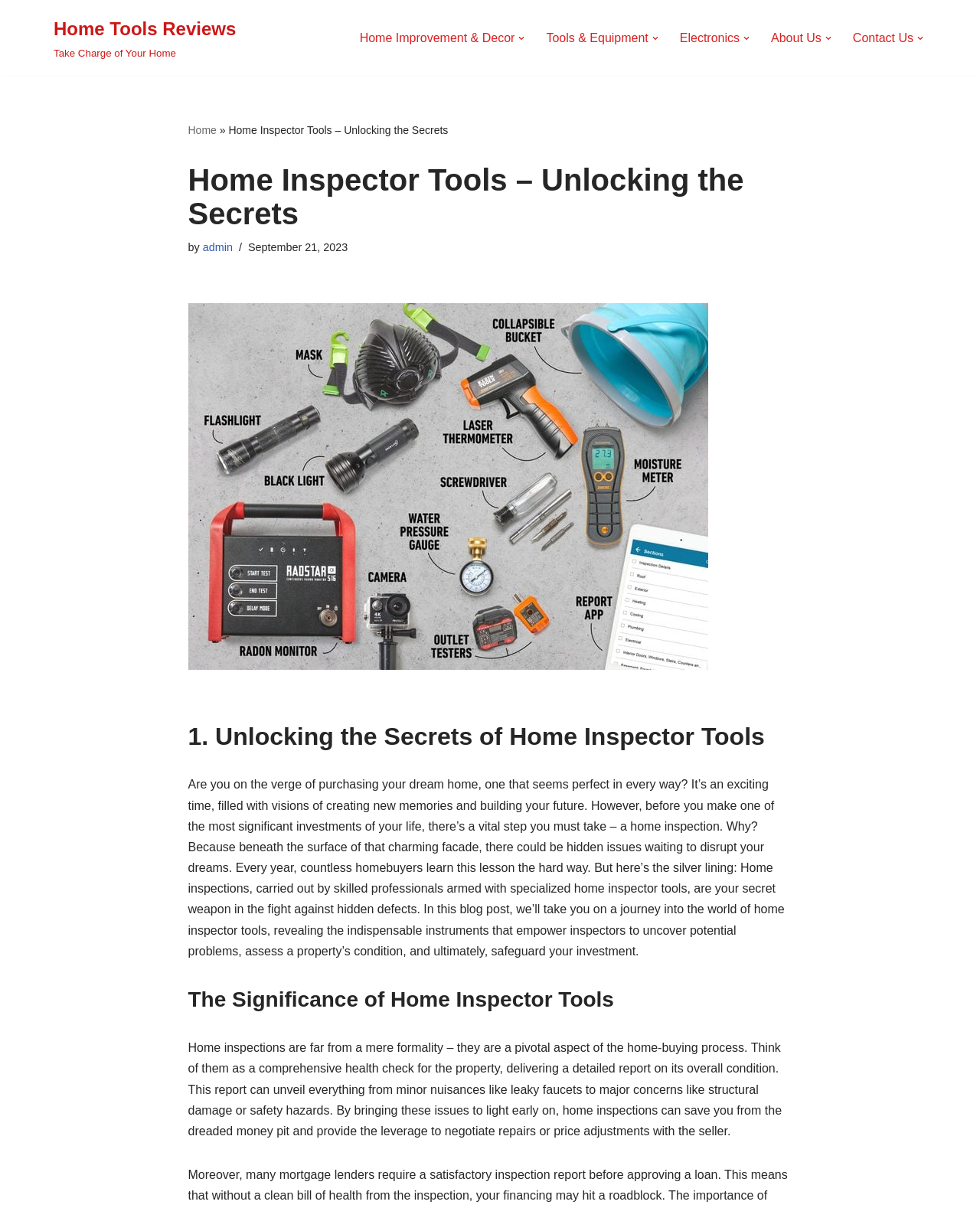What is the benefit of conducting a home inspection?
Analyze the screenshot and provide a detailed answer to the question.

According to the webpage, conducting a home inspection can save homebuyers from the 'dreaded money pit' by identifying potential issues early on. This allows buyers to negotiate repairs or price adjustments with the seller, thereby avoiding costly surprises down the line.